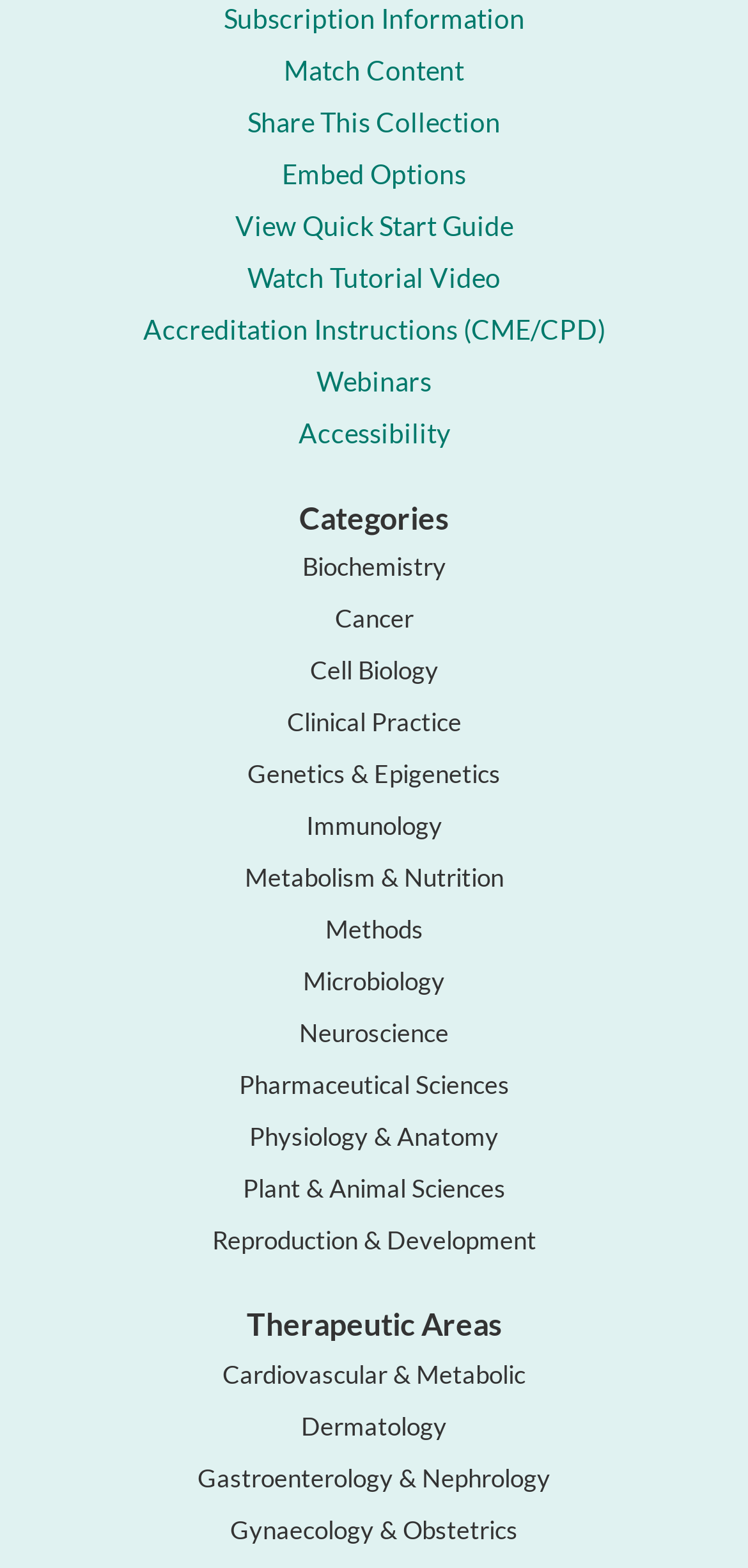Find the bounding box coordinates for the area you need to click to carry out the instruction: "Watch tutorial video". The coordinates should be four float numbers between 0 and 1, indicated as [left, top, right, bottom].

[0.331, 0.167, 0.669, 0.187]